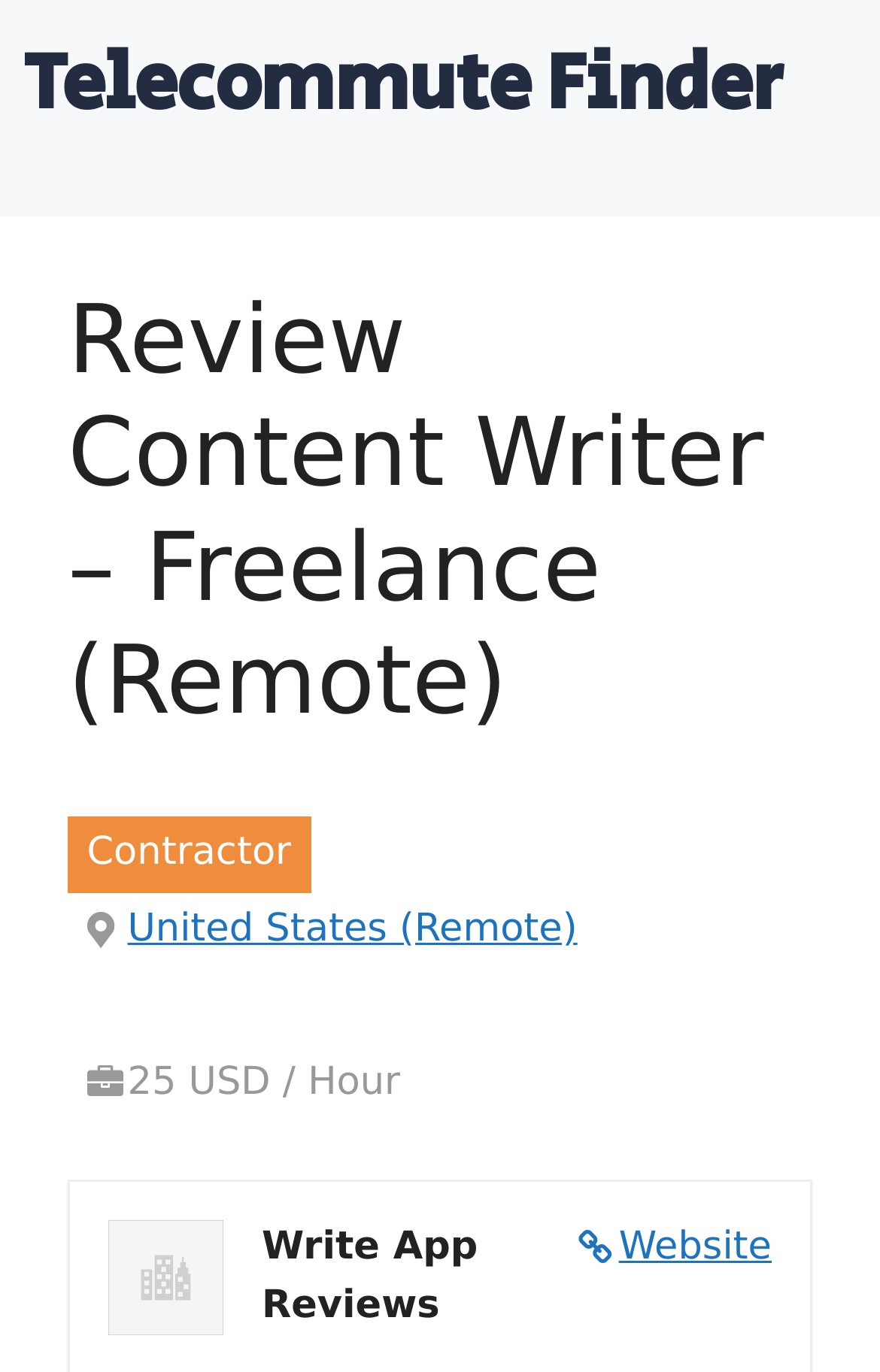Identify the webpage's primary heading and generate its text.

Review Content Writer – Freelance (Remote)